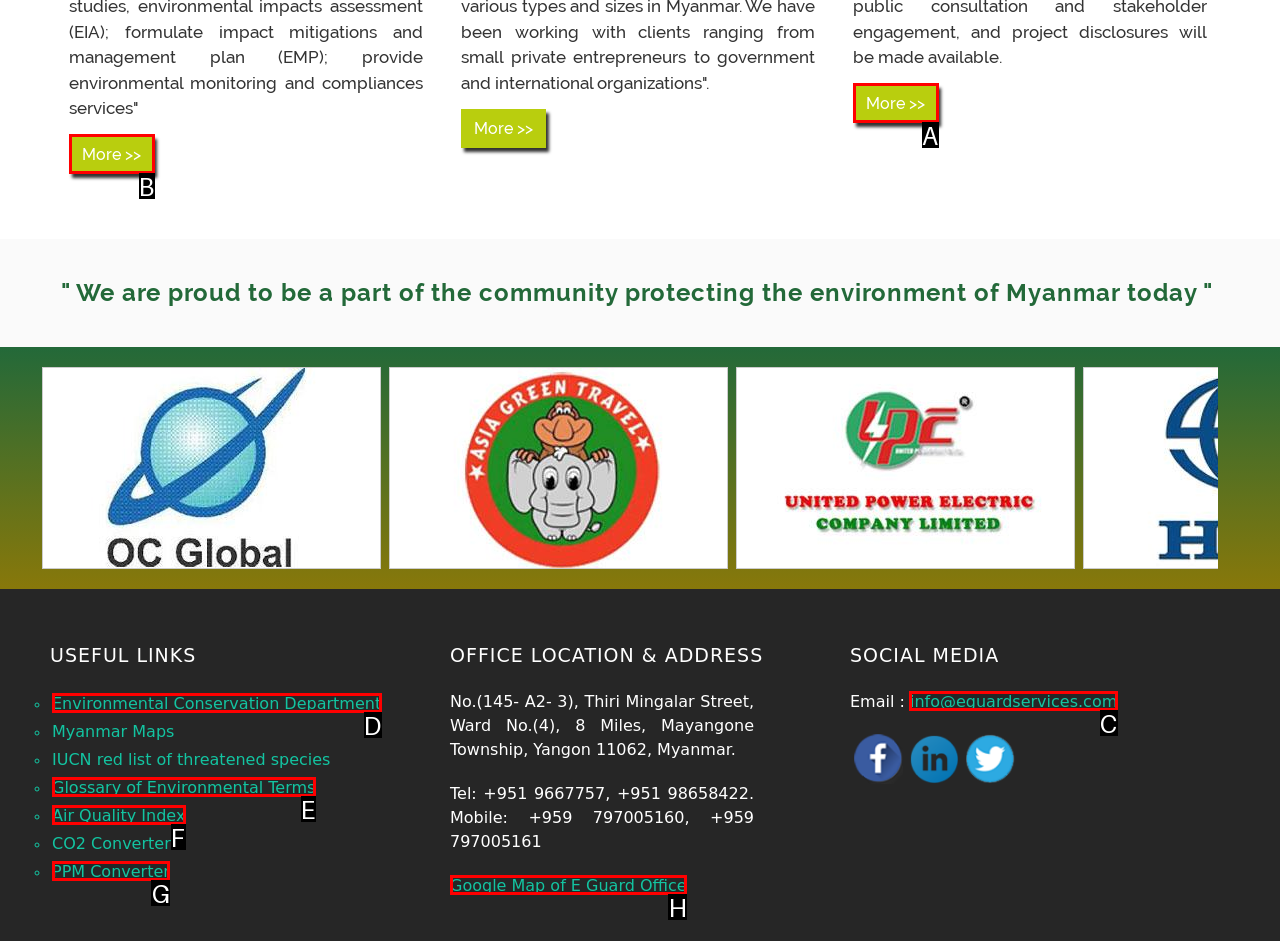Pick the HTML element that corresponds to the description: Home
Answer with the letter of the correct option from the given choices directly.

None